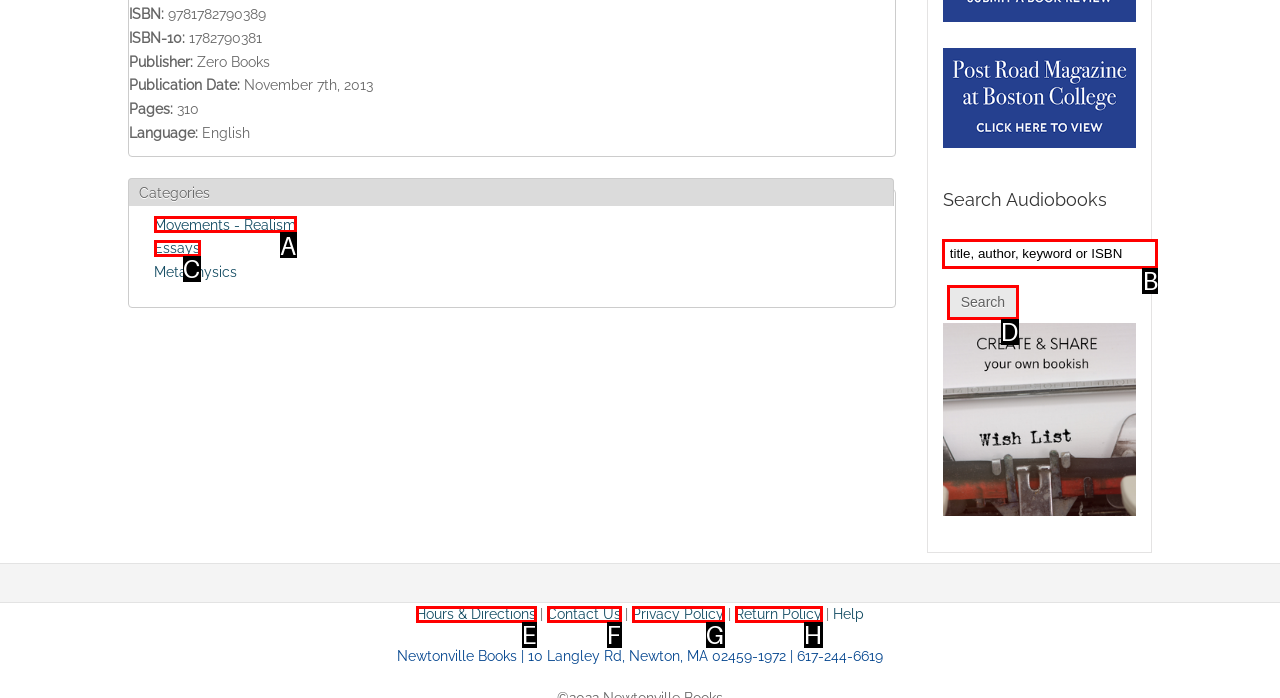Identify the option that corresponds to the given description: Hours & Directions. Reply with the letter of the chosen option directly.

E